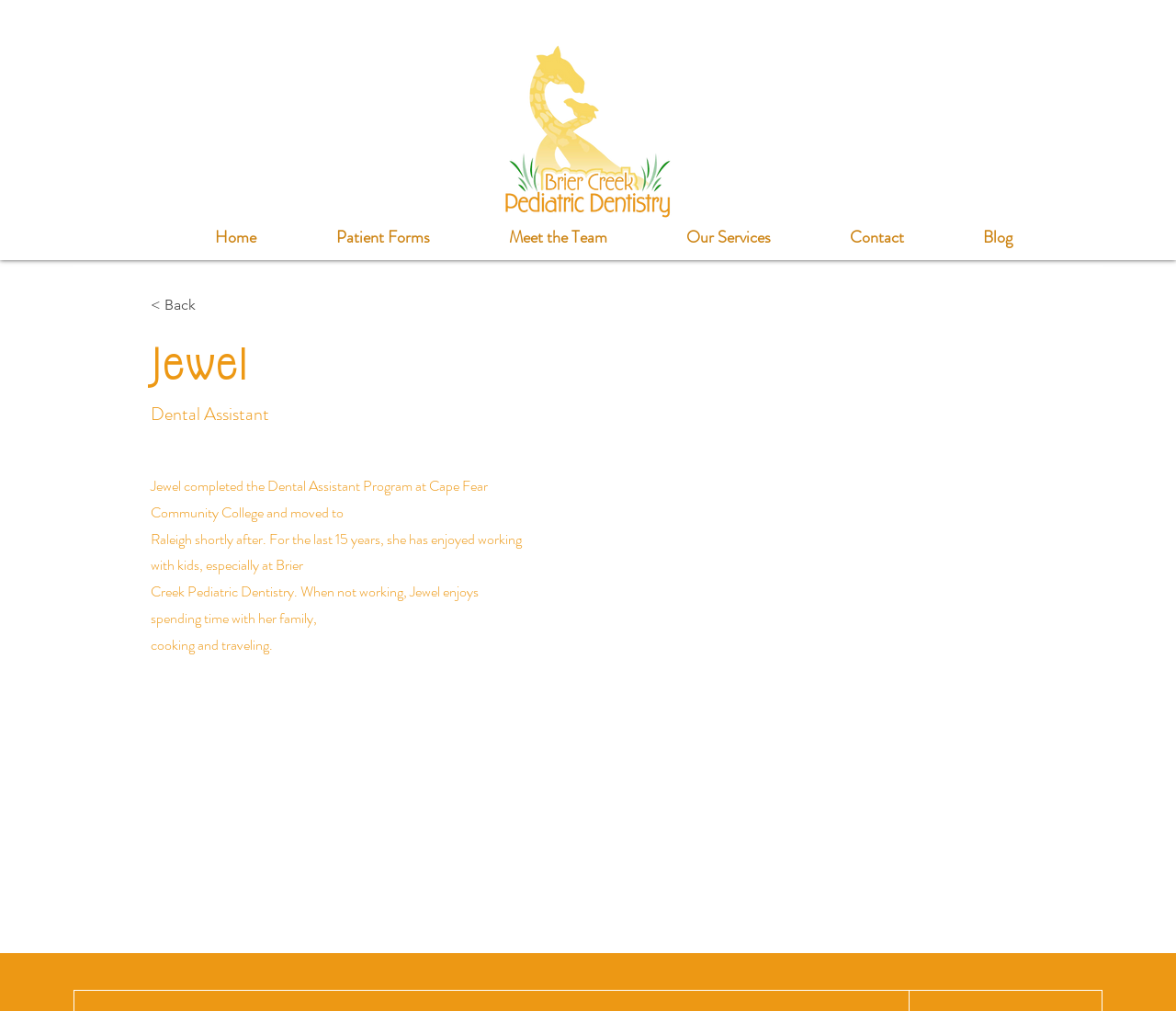What is the navigation menu item that comes after 'Home'?
Using the visual information, reply with a single word or short phrase.

Patient Forms